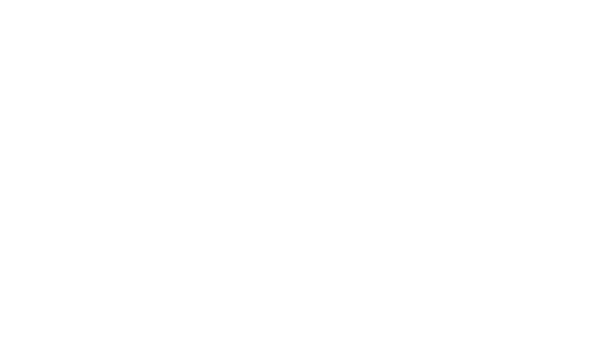Answer the question below using just one word or a short phrase: 
What type of applications can be collaborated on?

Decentralized applications